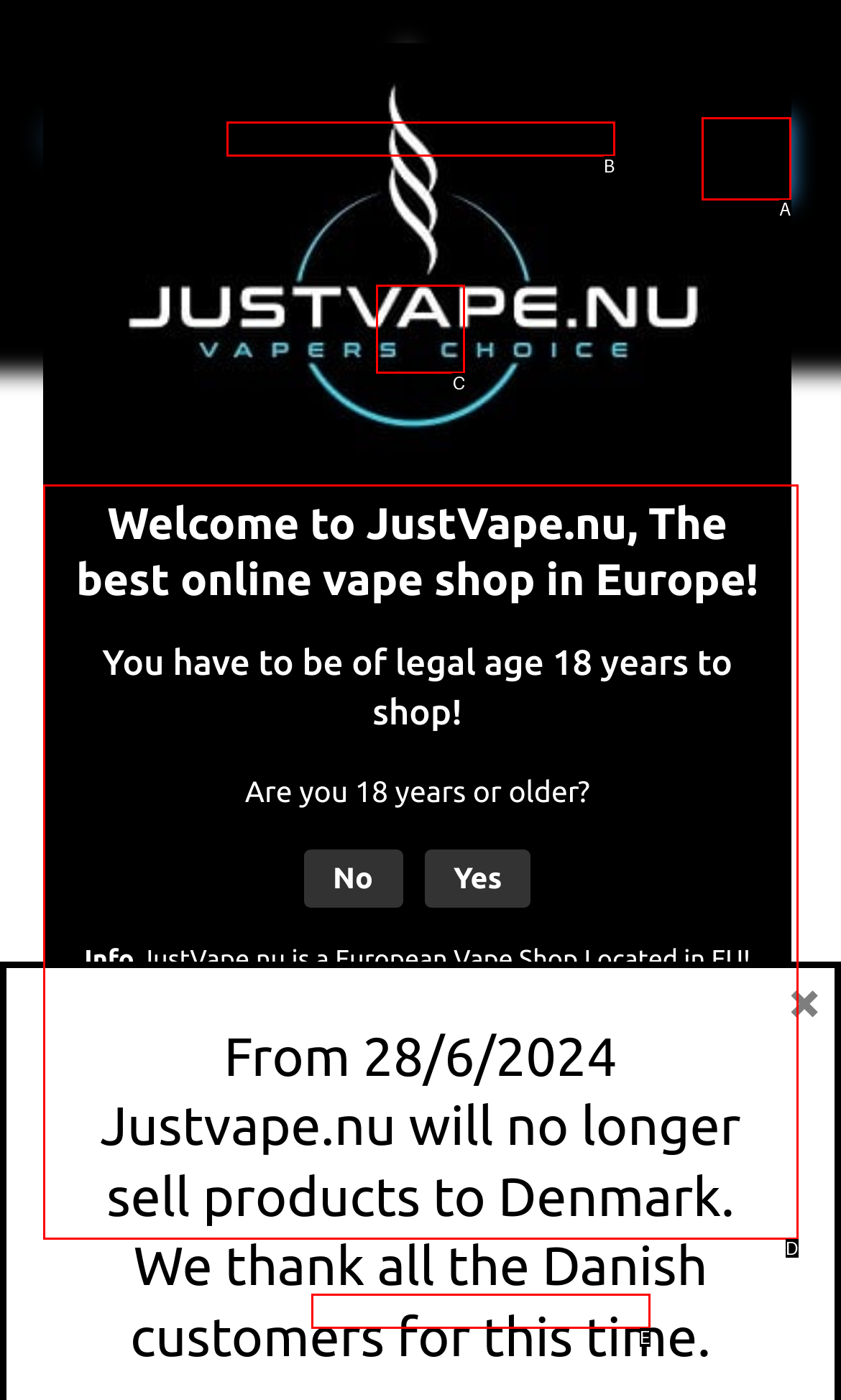Tell me which one HTML element best matches the description: alt="Just Vape" Answer with the option's letter from the given choices directly.

B